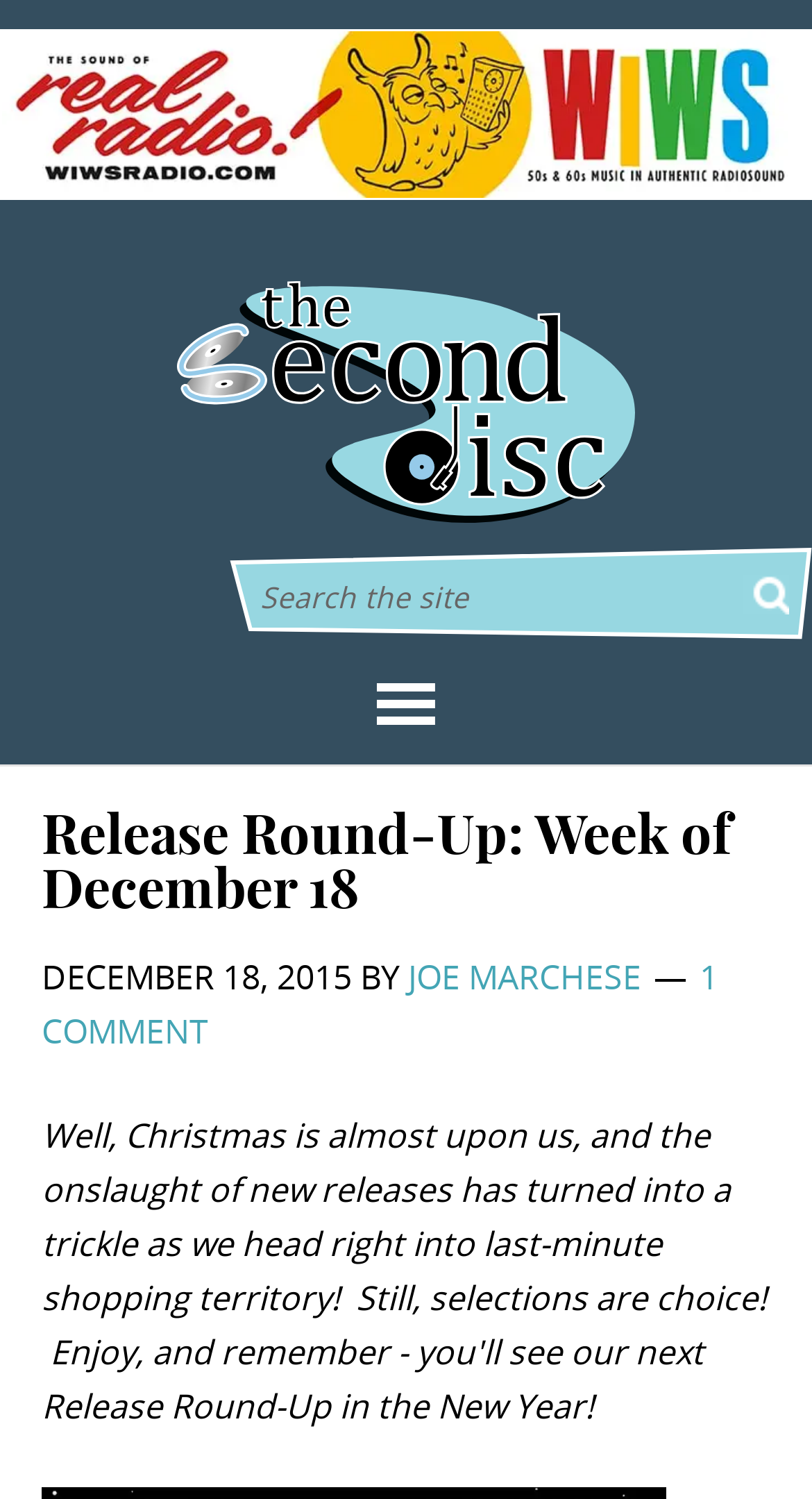Who is the author of the release round-up?
Please provide a single word or phrase in response based on the screenshot.

JOE MARCHESE